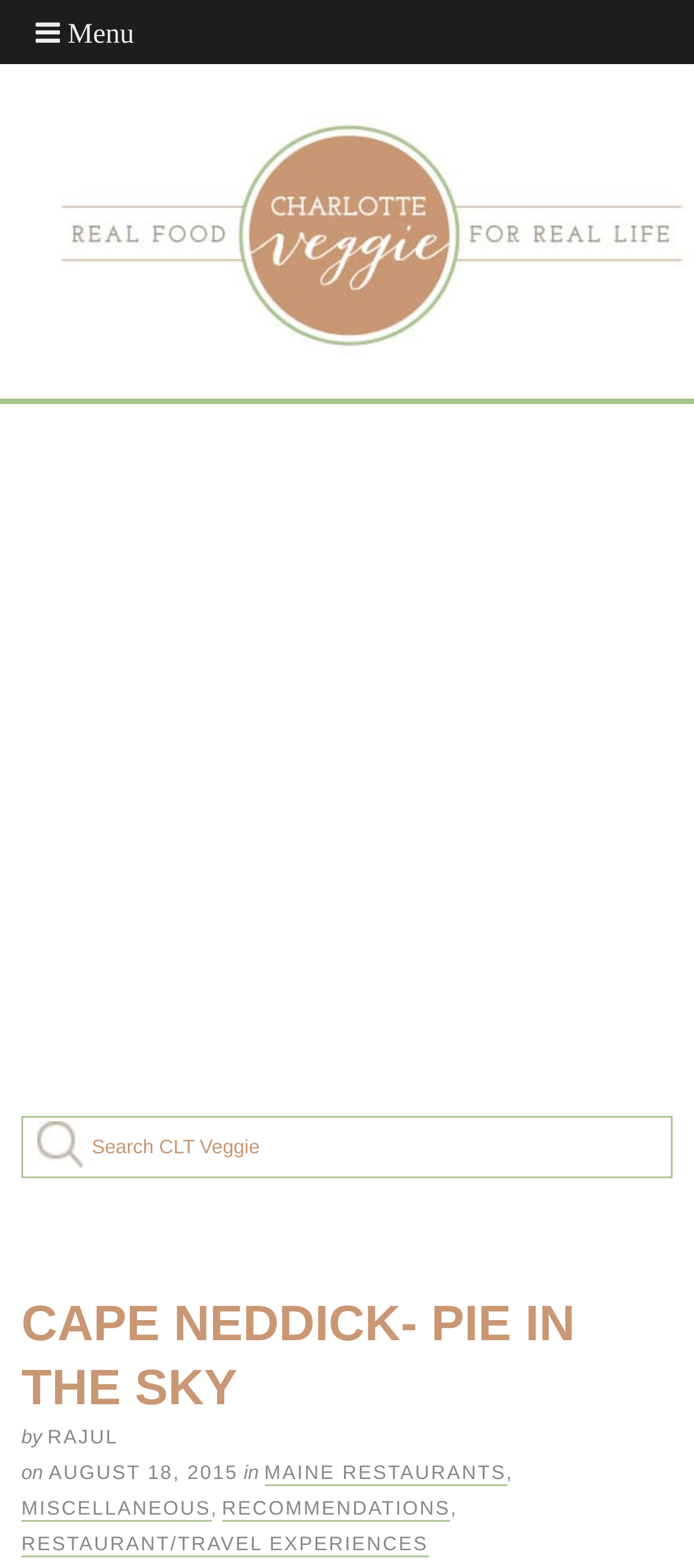Carefully observe the image and respond to the question with a detailed answer:
What is the date of the post?

I found the date of the post by looking at the generic element with the text '2015-08-18'. This element is also described as 'AUGUST 18, 2015'.